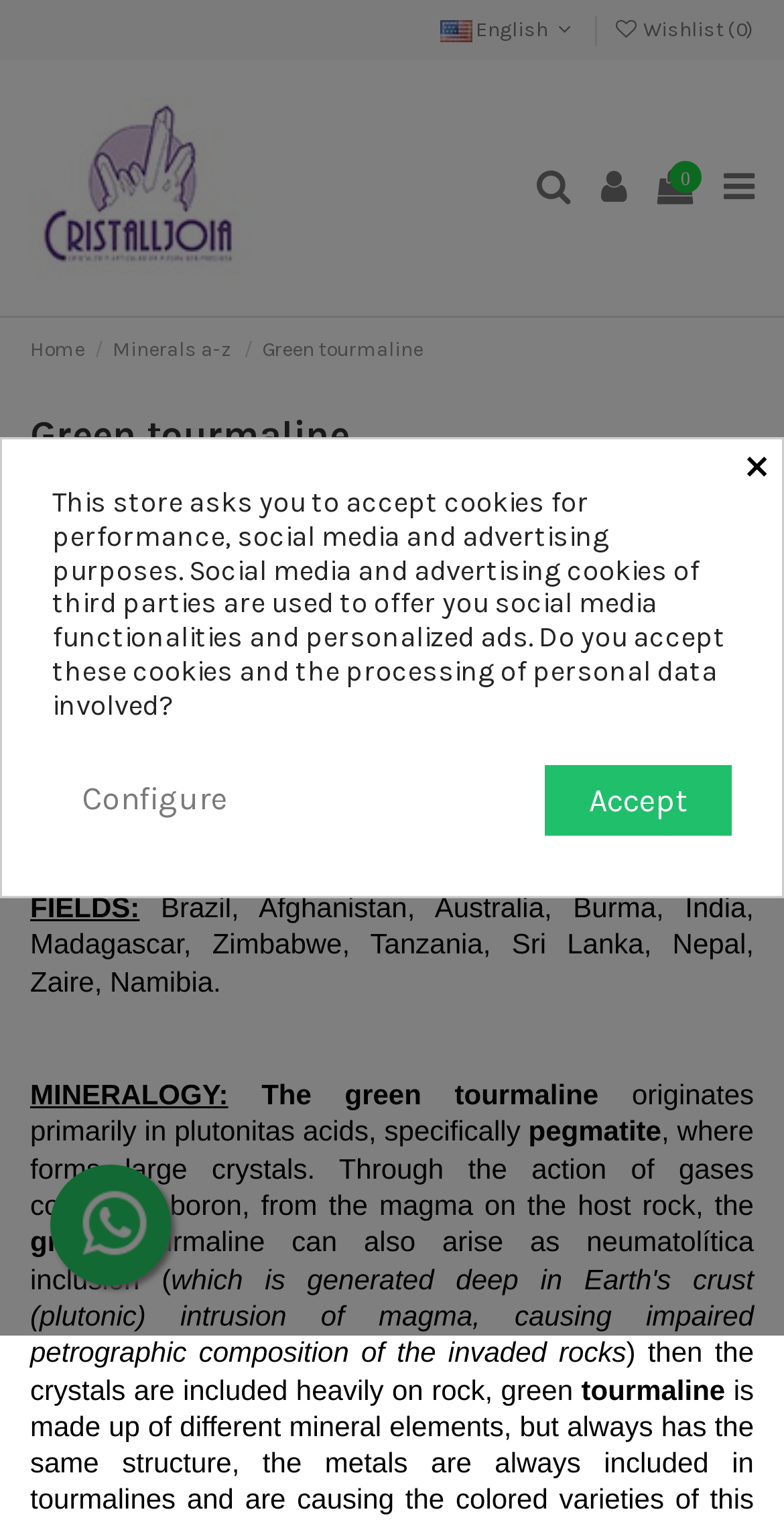Using the format (top-left x, top-left y, bottom-right x, bottom-right y), provide the bounding box coordinates for the described UI element. All values should be floating point numbers between 0 and 1: Search

[0.665, 0.104, 0.747, 0.142]